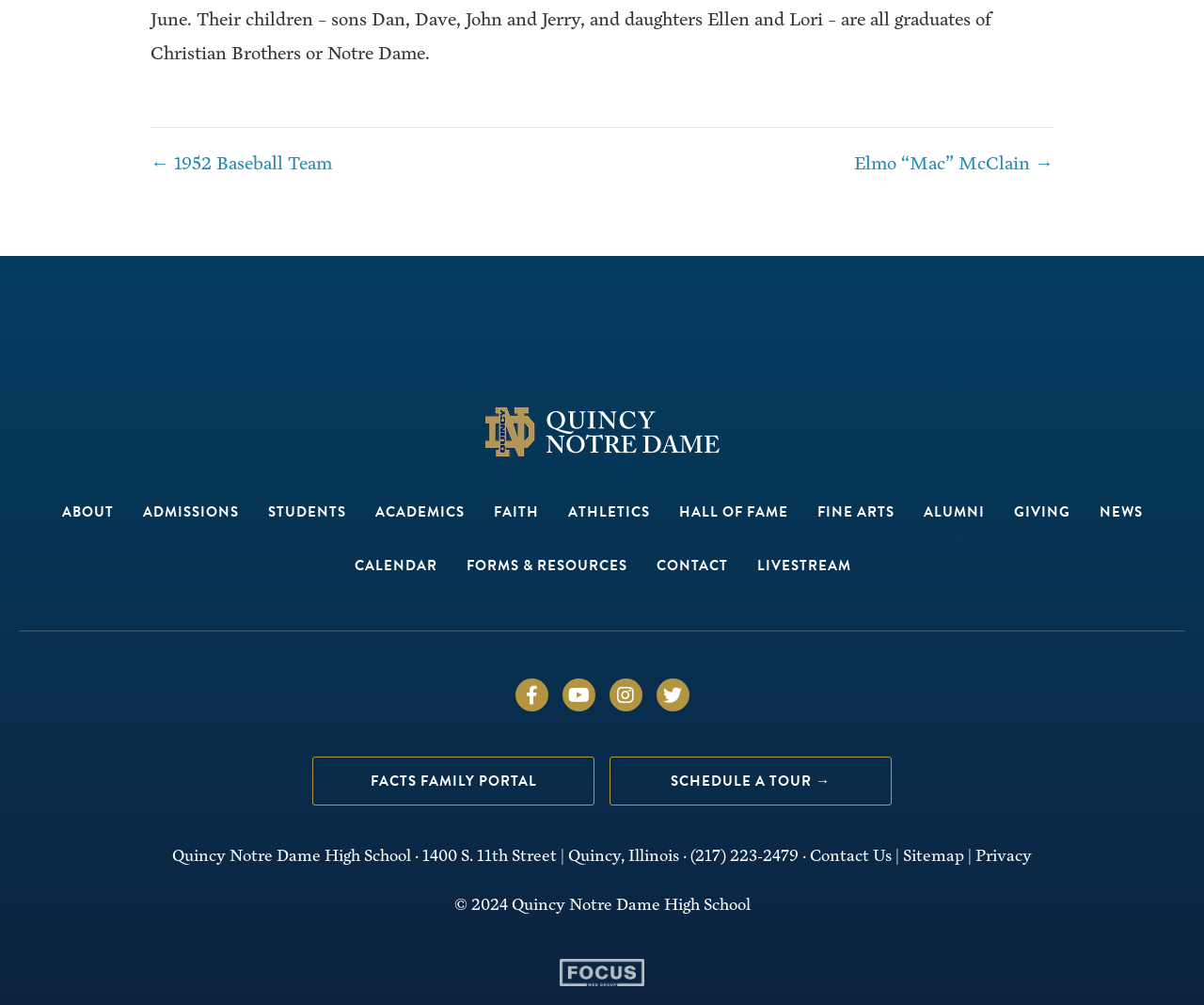What is the phone number of the high school?
Answer the question with a single word or phrase derived from the image.

(217) 223-2479